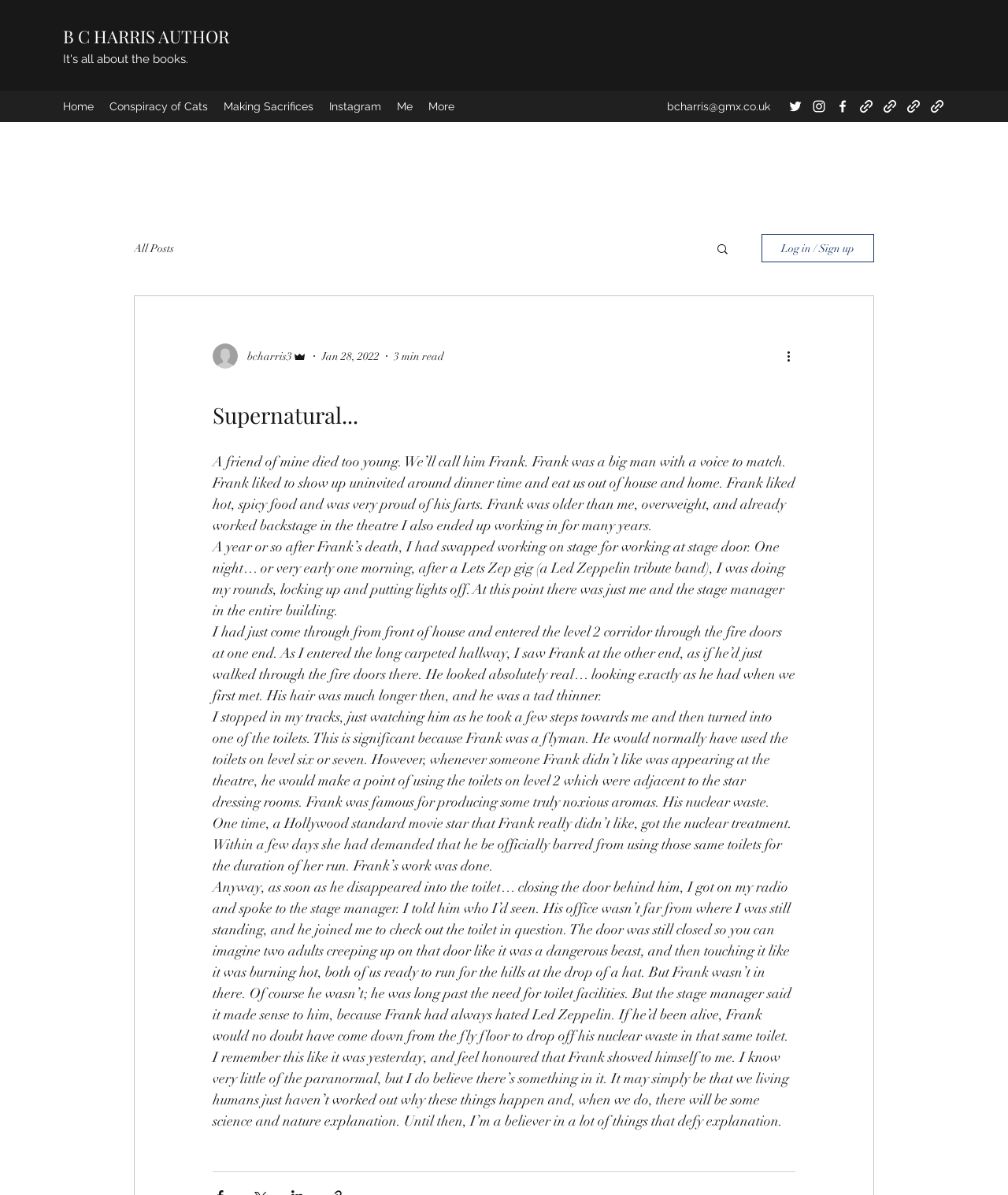Generate a thorough explanation of the webpage's elements.

This webpage appears to be a personal blog or author's website, with a focus on storytelling and writing. At the top of the page, there is a navigation bar with links to different sections of the site, including "Home", "Conspiracy of Cats", "Making Sacrifices", and "Me". Below this, there is a social bar with links to the author's Twitter, Instagram, and Facebook profiles, each accompanied by an icon.

The main content of the page is a blog post, titled "Supernatural...", which tells a personal anecdote about the author's experience with a deceased friend, Frank. The post is divided into several paragraphs, each describing a different aspect of Frank's personality and the author's encounter with him after his death.

To the right of the blog post, there is a sidebar with a search button, a login/sign up button, and a writer's picture. Above the blog post, there is a heading with the title "Supernatural..." and a generic element with the text "Jan 28, 2022" and "3 min read".

The overall layout of the page is clean and easy to navigate, with a clear hierarchy of elements and a focus on the blog post as the main content.